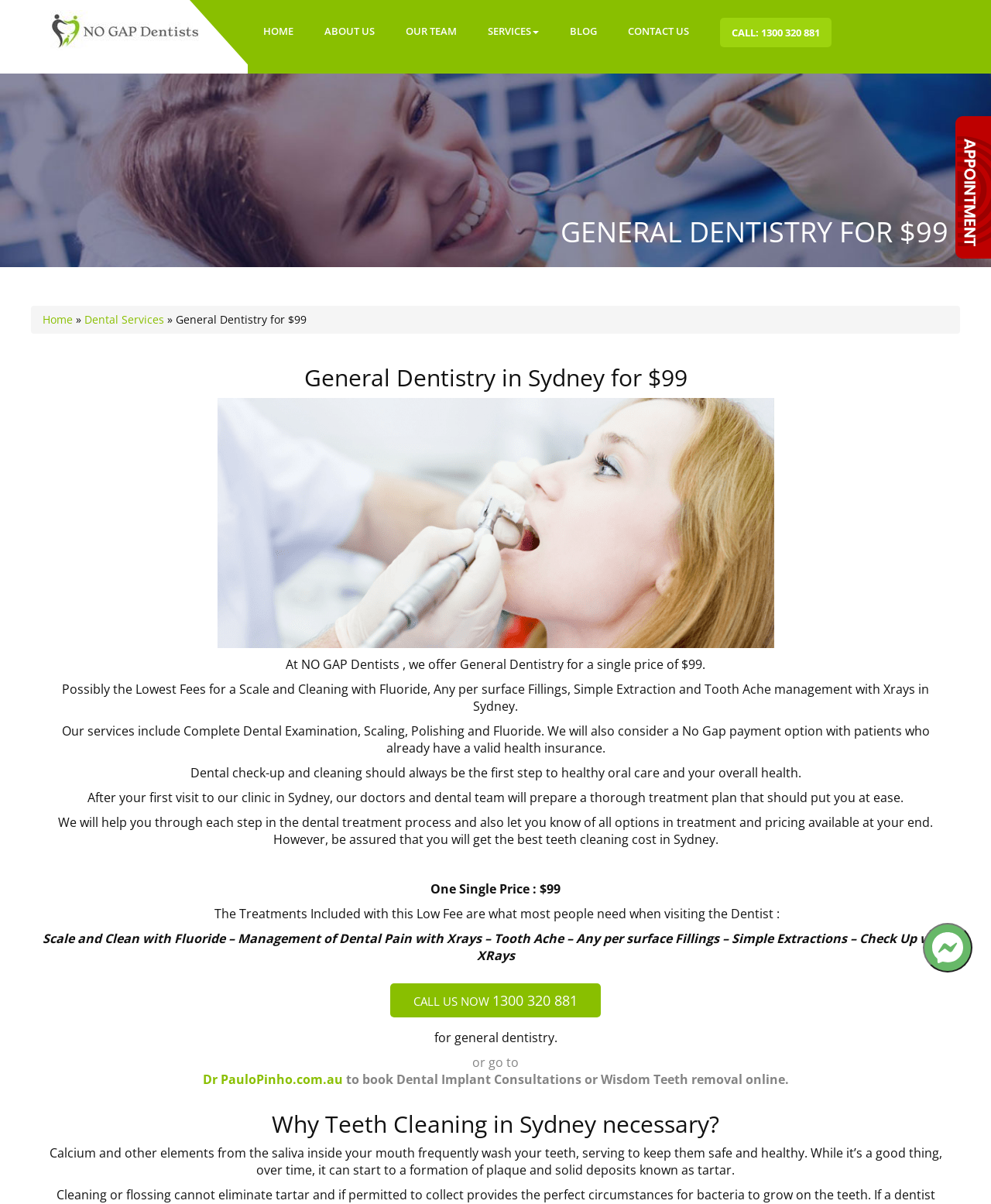Determine the bounding box for the UI element that matches this description: "About US".

[0.312, 0.0, 0.394, 0.051]